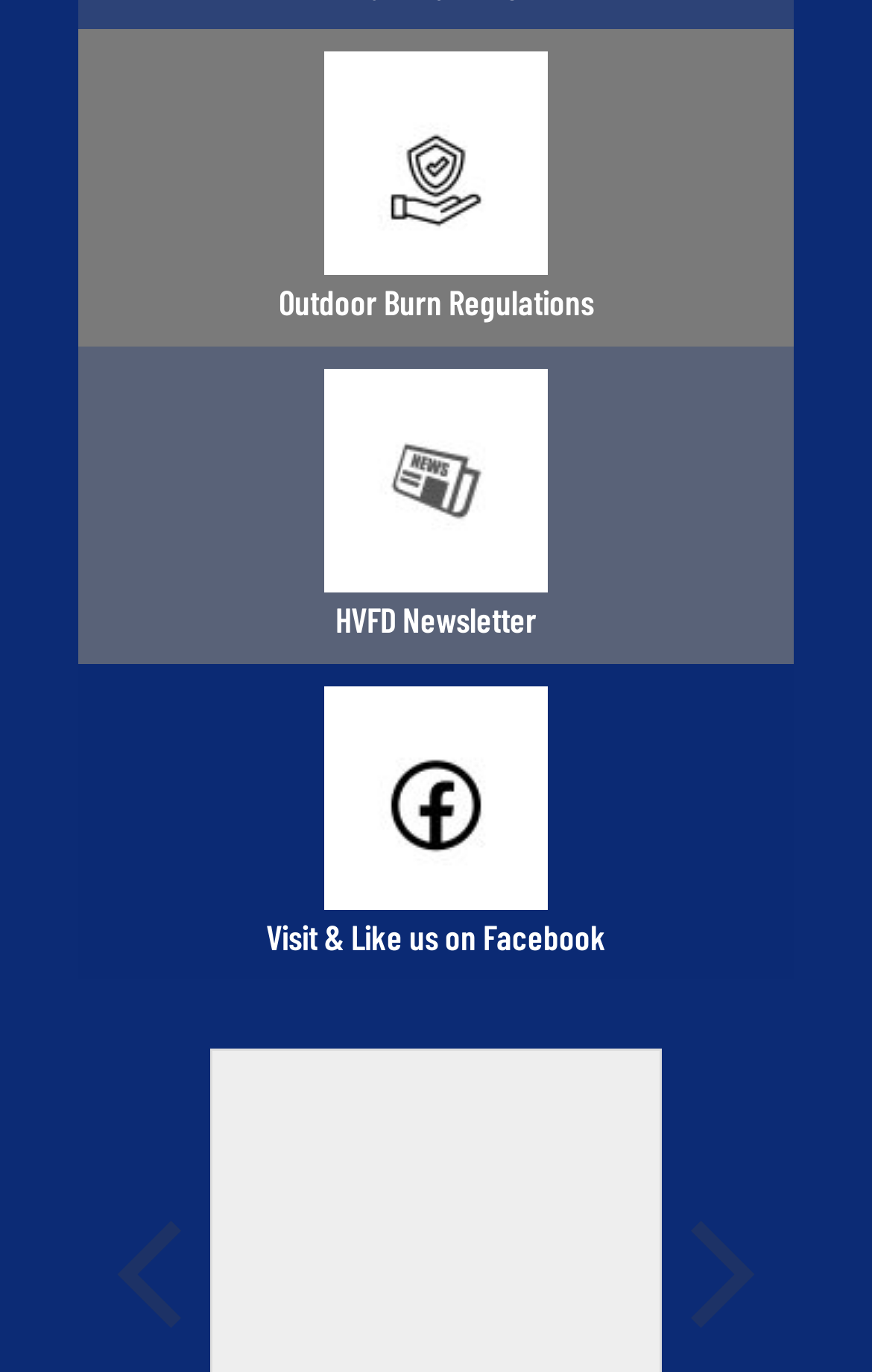Answer the question using only one word or a concise phrase: What is the symbol above 'Outdoor Burn Regulations'?

insurance symbol